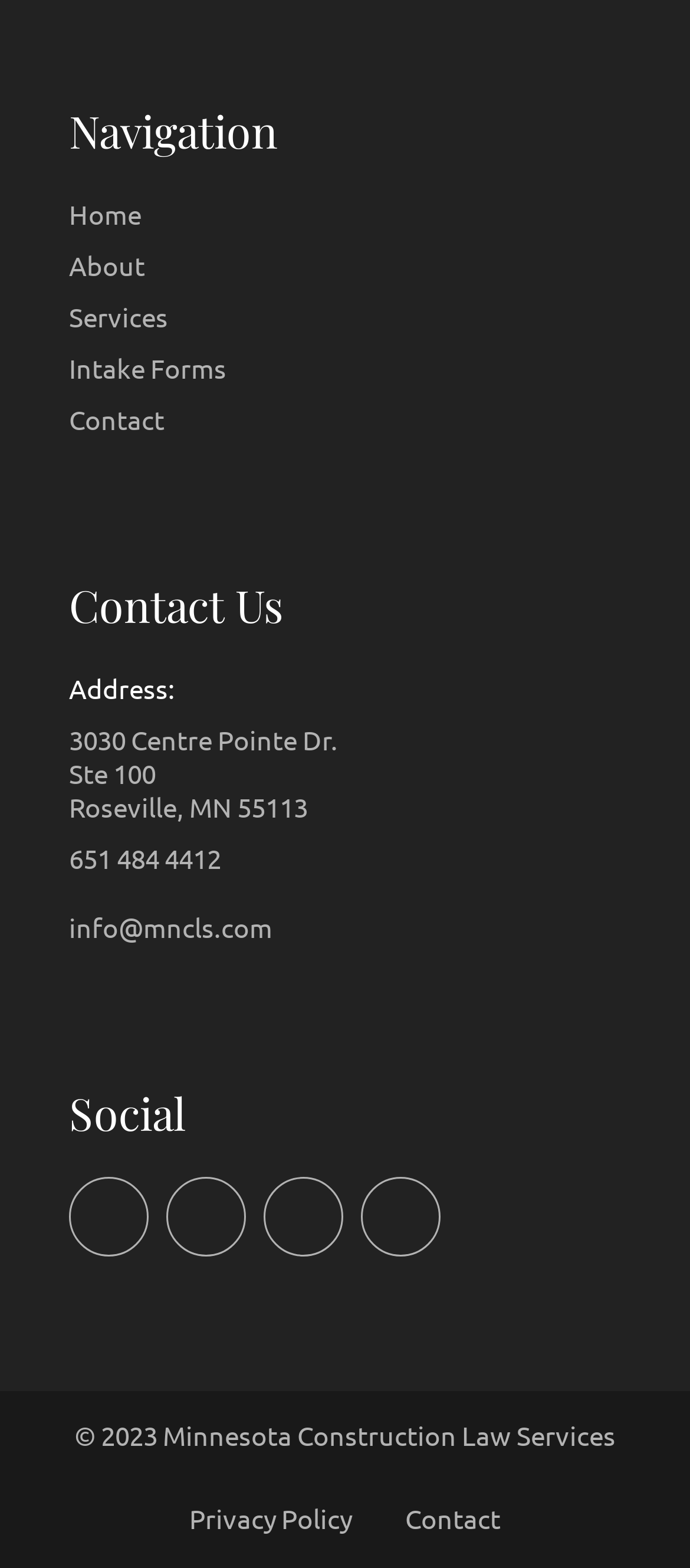Look at the image and write a detailed answer to the question: 
What is the copyright year of the website?

I found the copyright year by looking at the StaticText element '© 2023 Minnesota Construction Law Services' which is located at the bottom of the webpage.